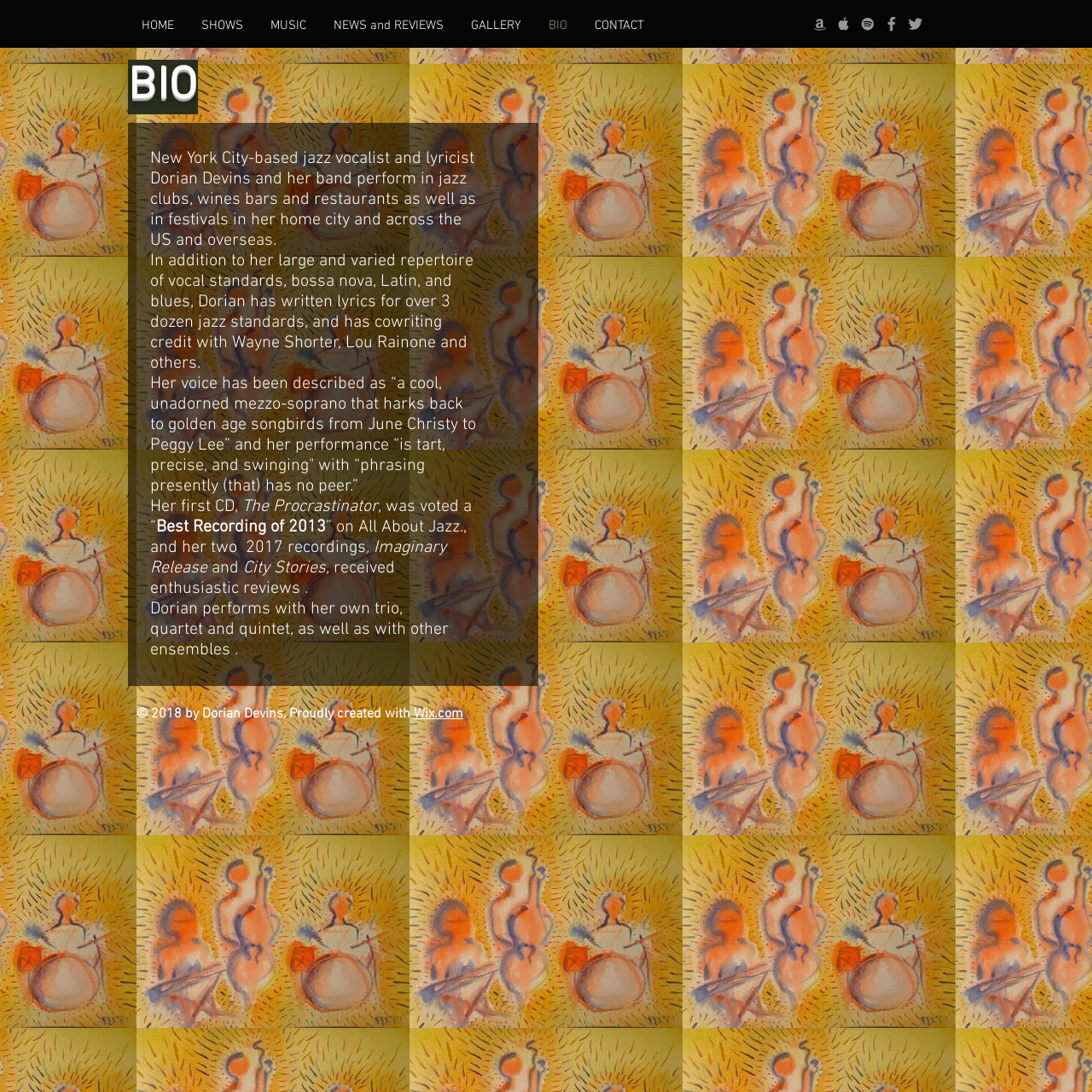How many jazz standards has Dorian Devins written lyrics for?
Provide a well-explained and detailed answer to the question.

According to the webpage content, specifically the StaticText element with the text 'In addition to her large and varied repertoire of vocal standards, bossa nova, Latin, and blues, Dorian has written lyrics for over 3 dozen jazz standards...', it is stated that Dorian Devins has written lyrics for over 3 dozen jazz standards.